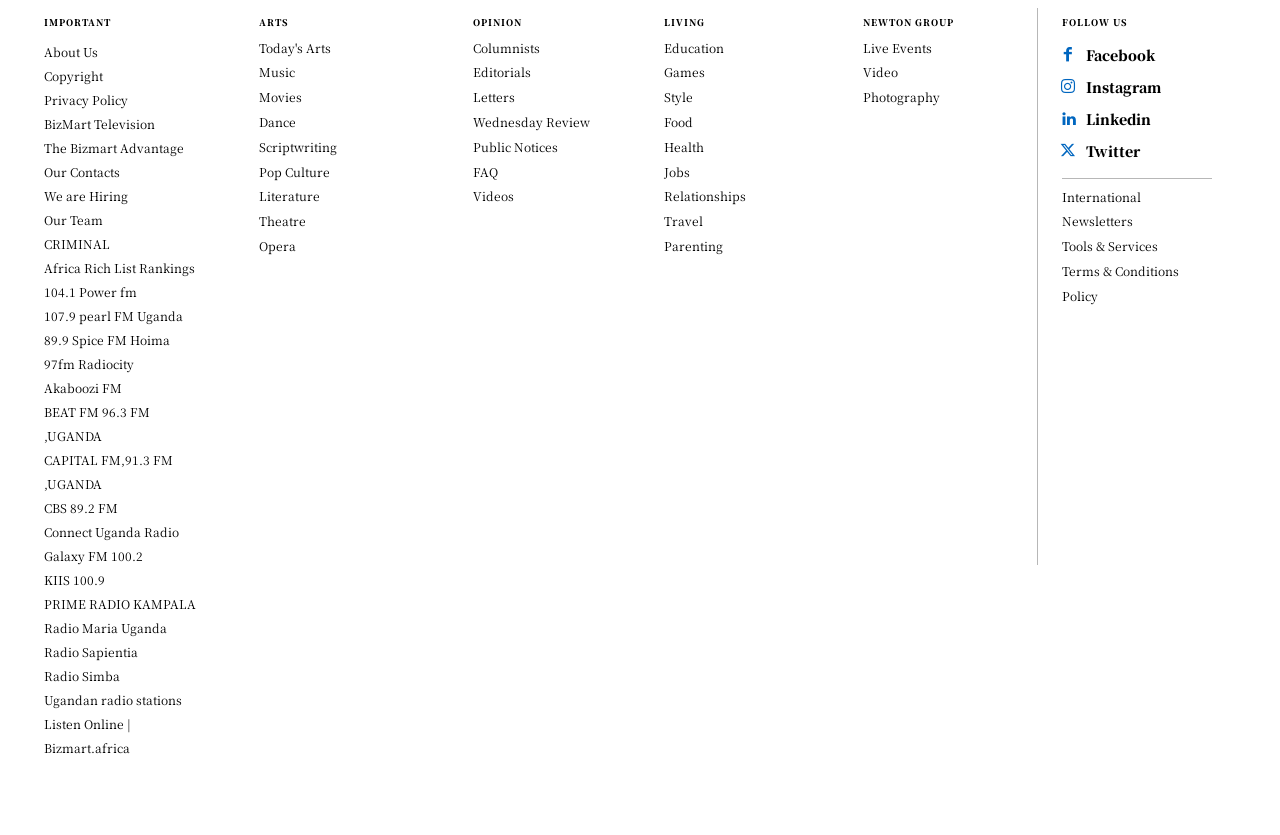Identify the bounding box coordinates of the section to be clicked to complete the task described by the following instruction: "Check out Uganda radio stations". The coordinates should be four float numbers between 0 and 1, formatted as [left, top, right, bottom].

[0.034, 0.823, 0.165, 0.91]